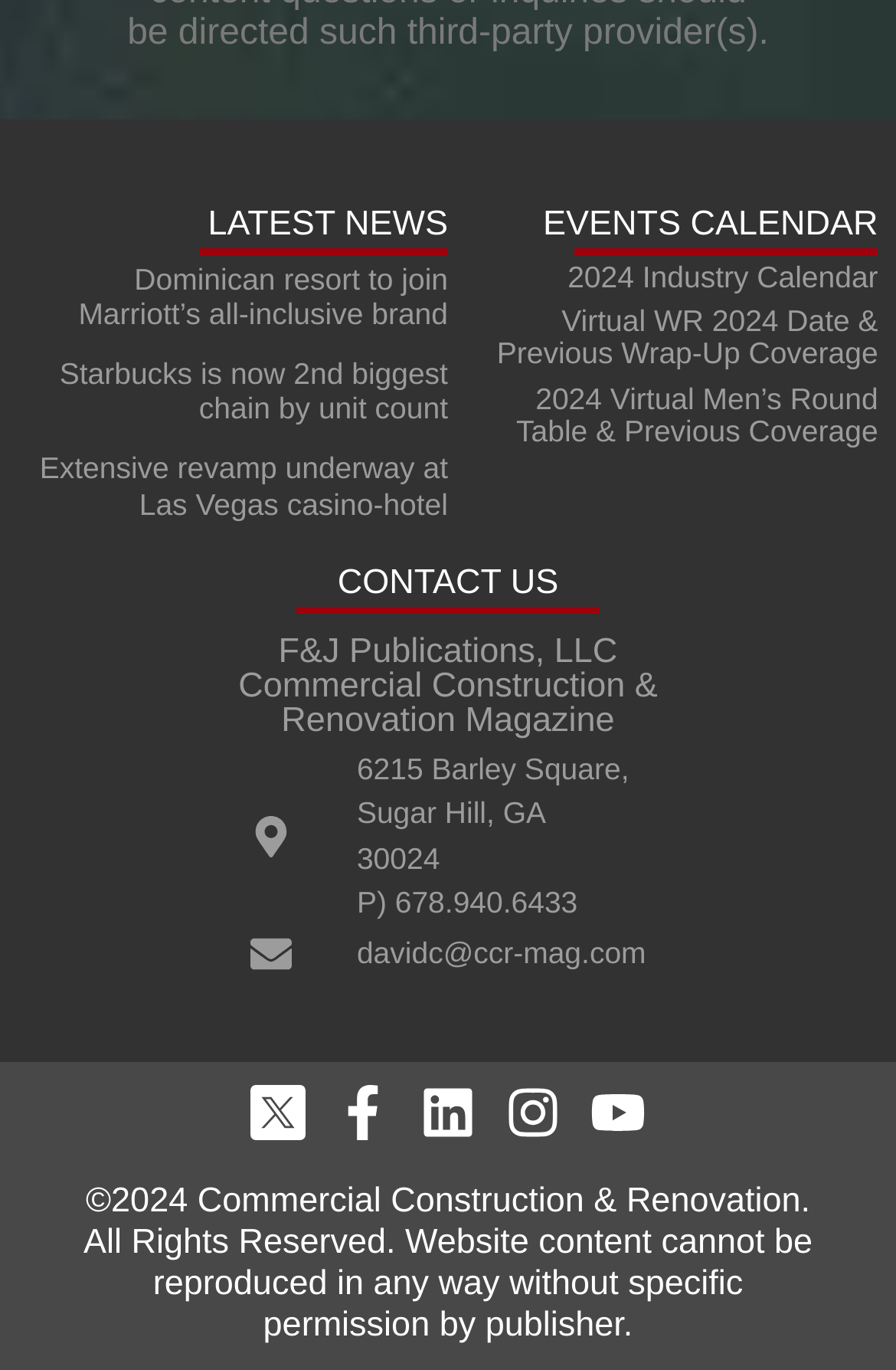Use the information in the screenshot to answer the question comprehensively: What is the title of the first news article?

The first news article is located at the top left of the webpage, and its title is 'Dominican resort to join Marriott’s all-inclusive brand'.